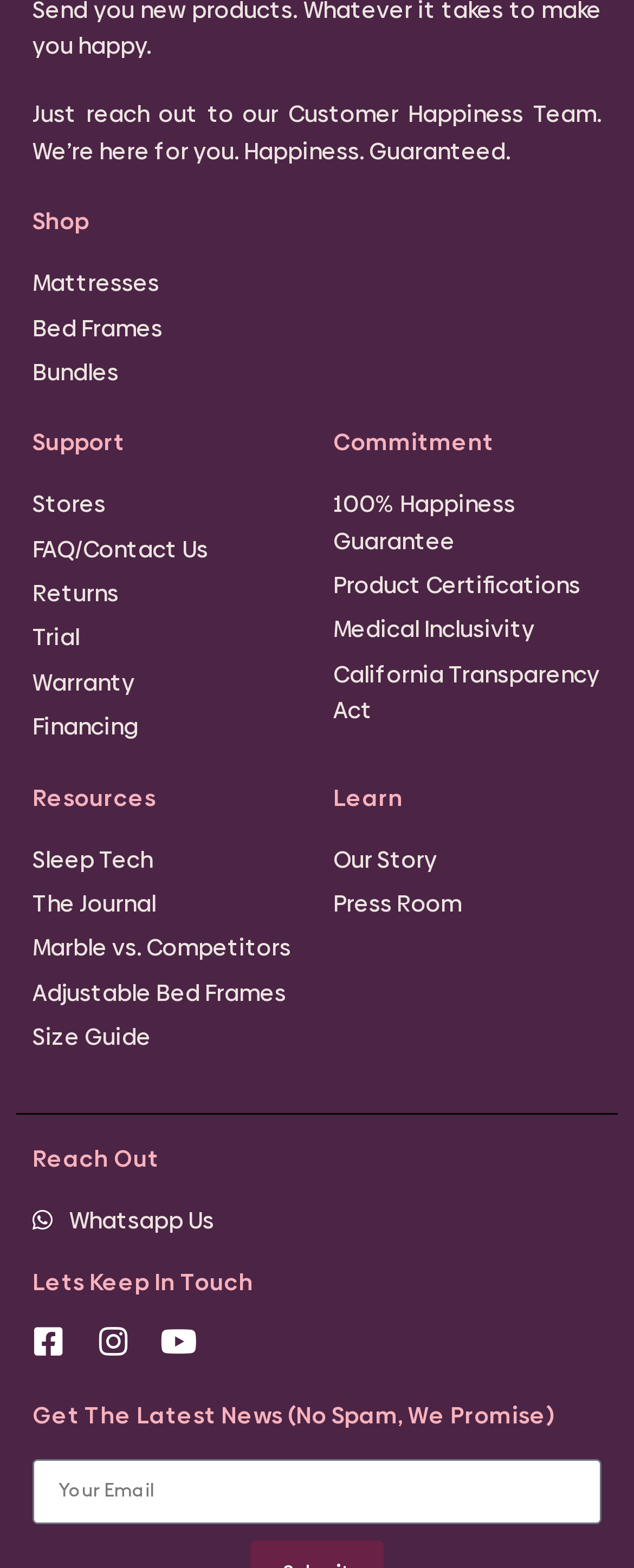Indicate the bounding box coordinates of the clickable region to achieve the following instruction: "Contact the Customer Happiness Team."

[0.051, 0.063, 0.949, 0.106]